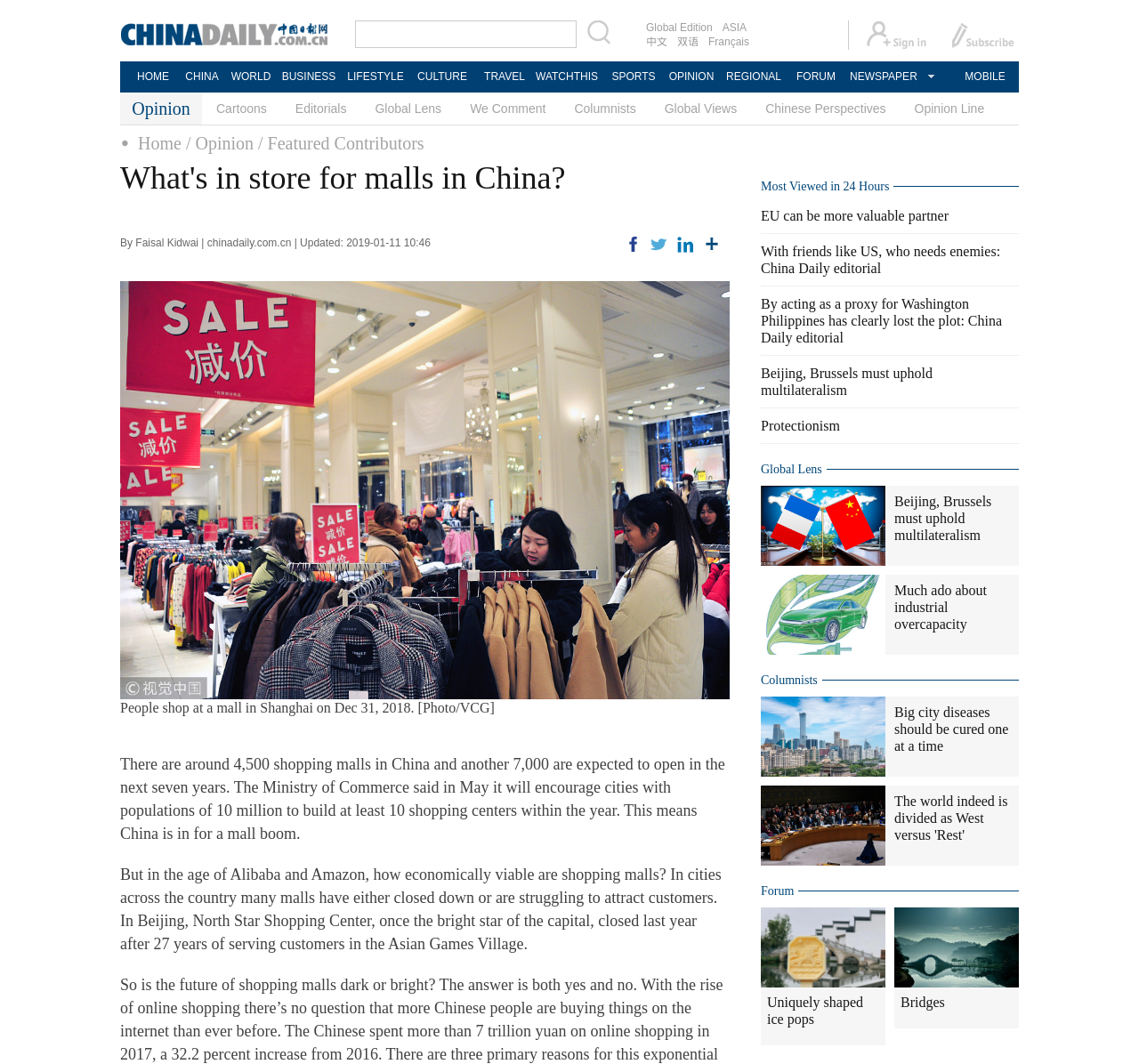Identify the bounding box coordinates of the section that should be clicked to achieve the task described: "Share this article on Facebook".

[0.549, 0.217, 0.562, 0.239]